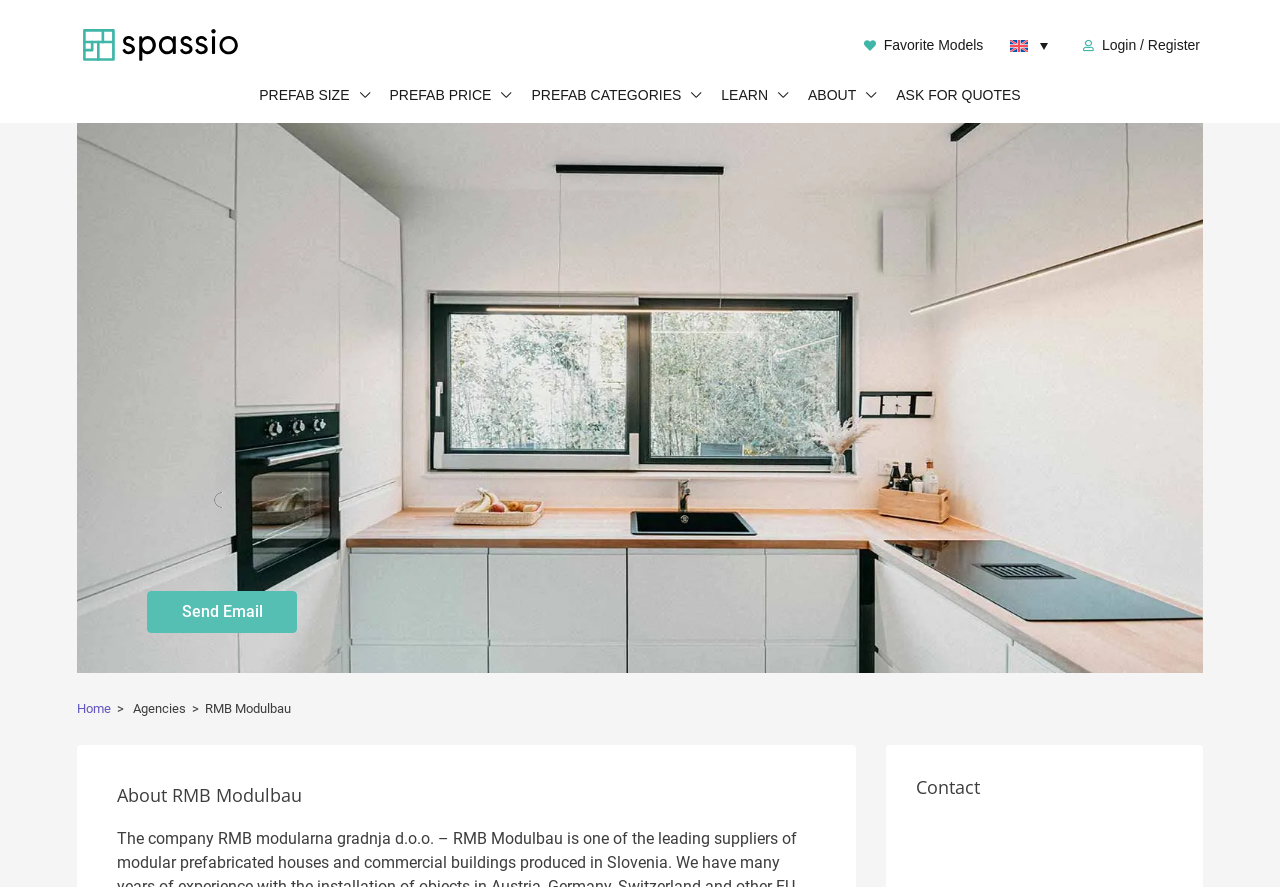Determine the bounding box coordinates of the target area to click to execute the following instruction: "Add to favorites."

None